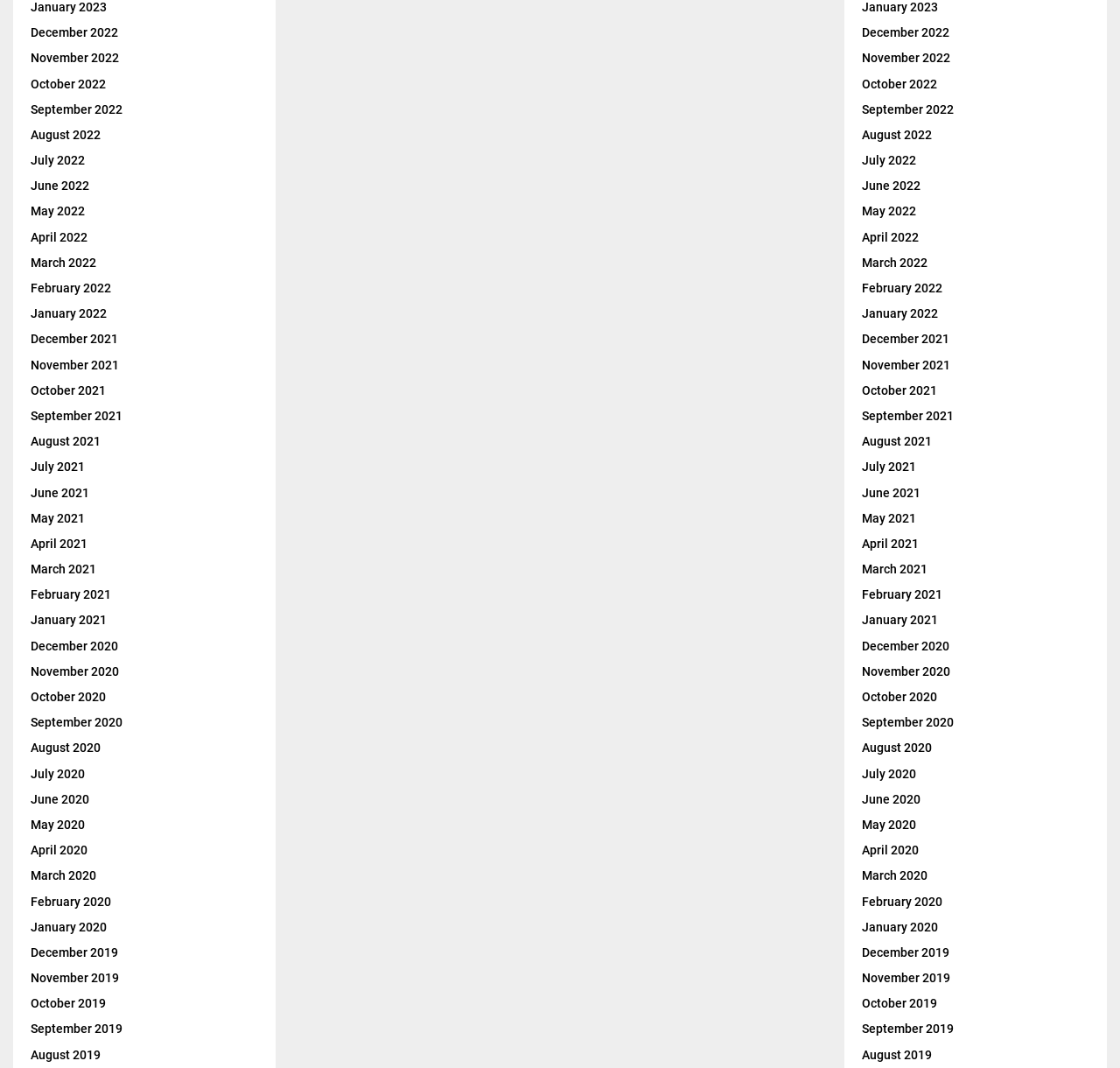Can you find the bounding box coordinates for the element to click on to achieve the instruction: "go to August 2020"?

[0.77, 0.694, 0.832, 0.707]